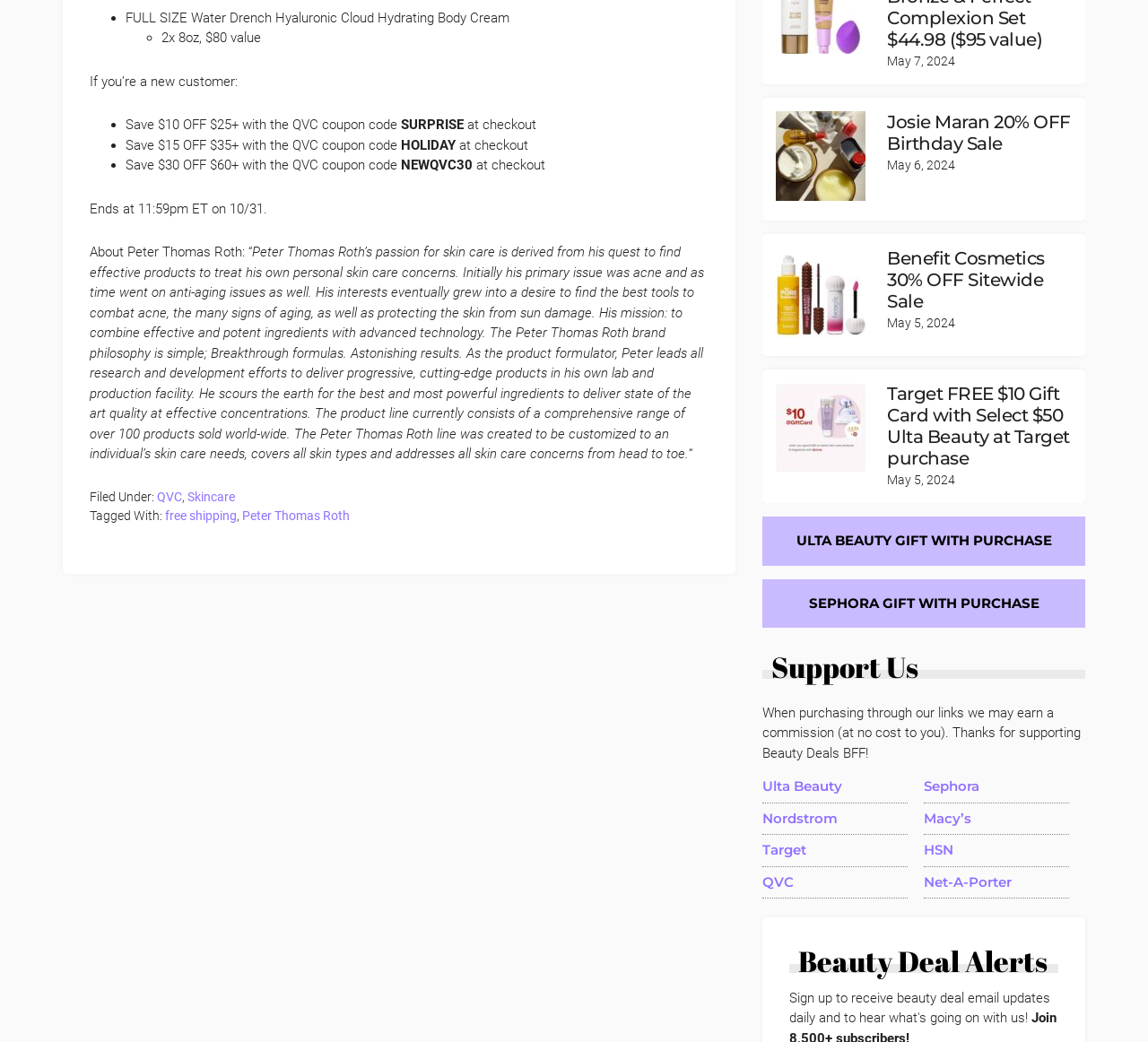Please find the bounding box coordinates (top-left x, top-left y, bottom-right x, bottom-right y) in the screenshot for the UI element described as follows: Peter Thomas Roth

[0.211, 0.488, 0.305, 0.501]